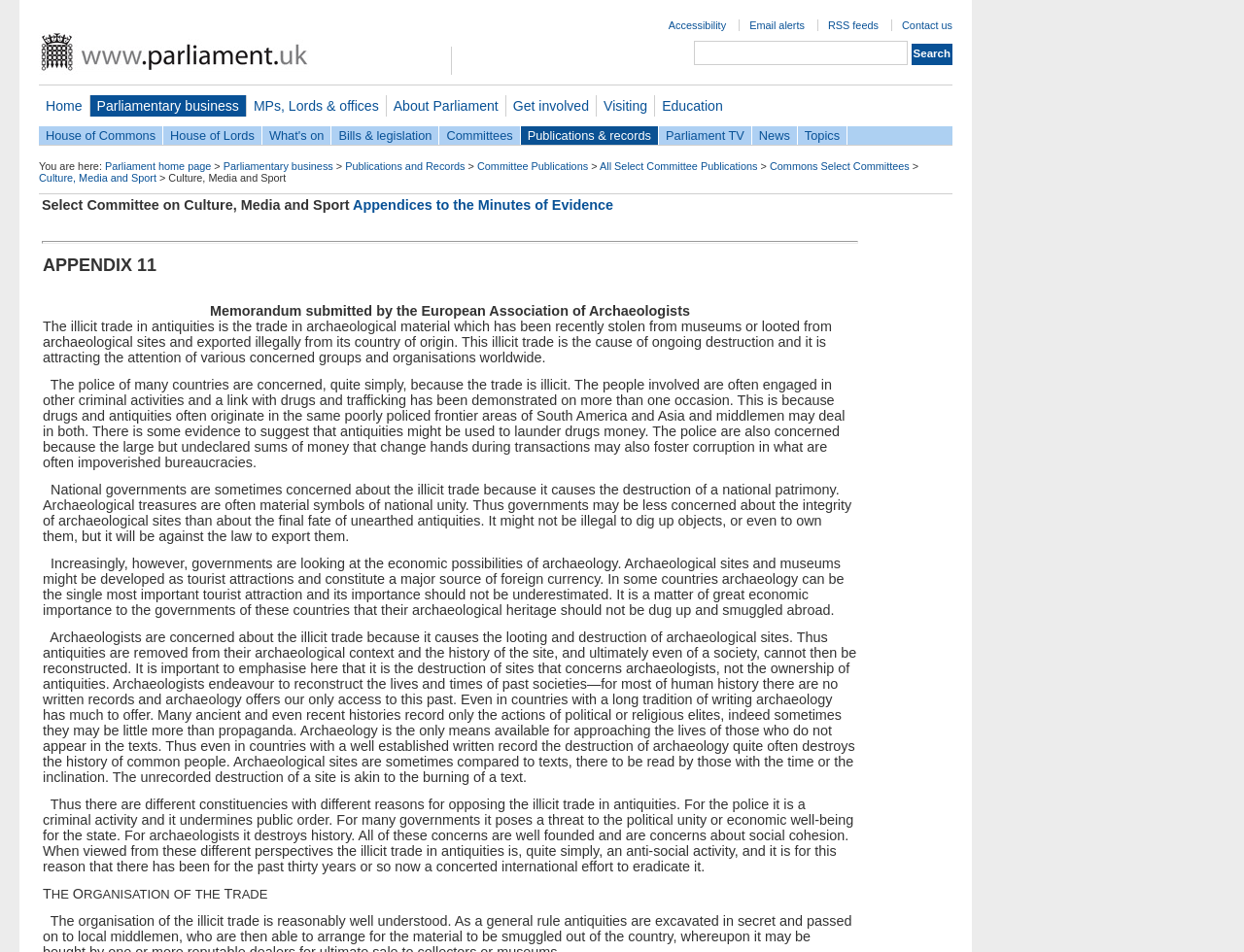Please identify the bounding box coordinates of the region to click in order to complete the task: "Enter text in the search box". The coordinates must be four float numbers between 0 and 1, specified as [left, top, right, bottom].

[0.558, 0.043, 0.73, 0.069]